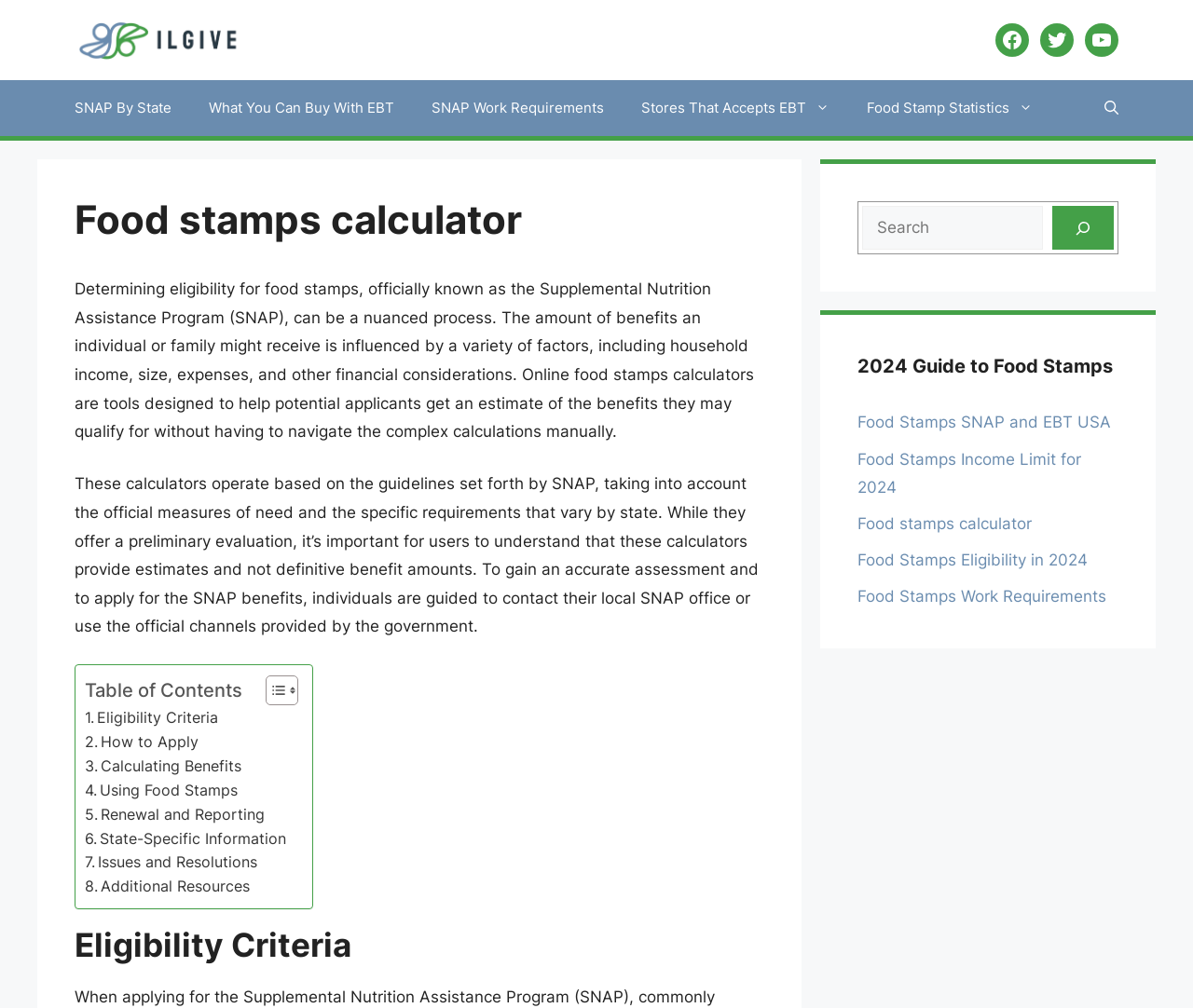Determine the coordinates of the bounding box for the clickable area needed to execute this instruction: "Search for food stamps information".

[0.723, 0.204, 0.874, 0.248]